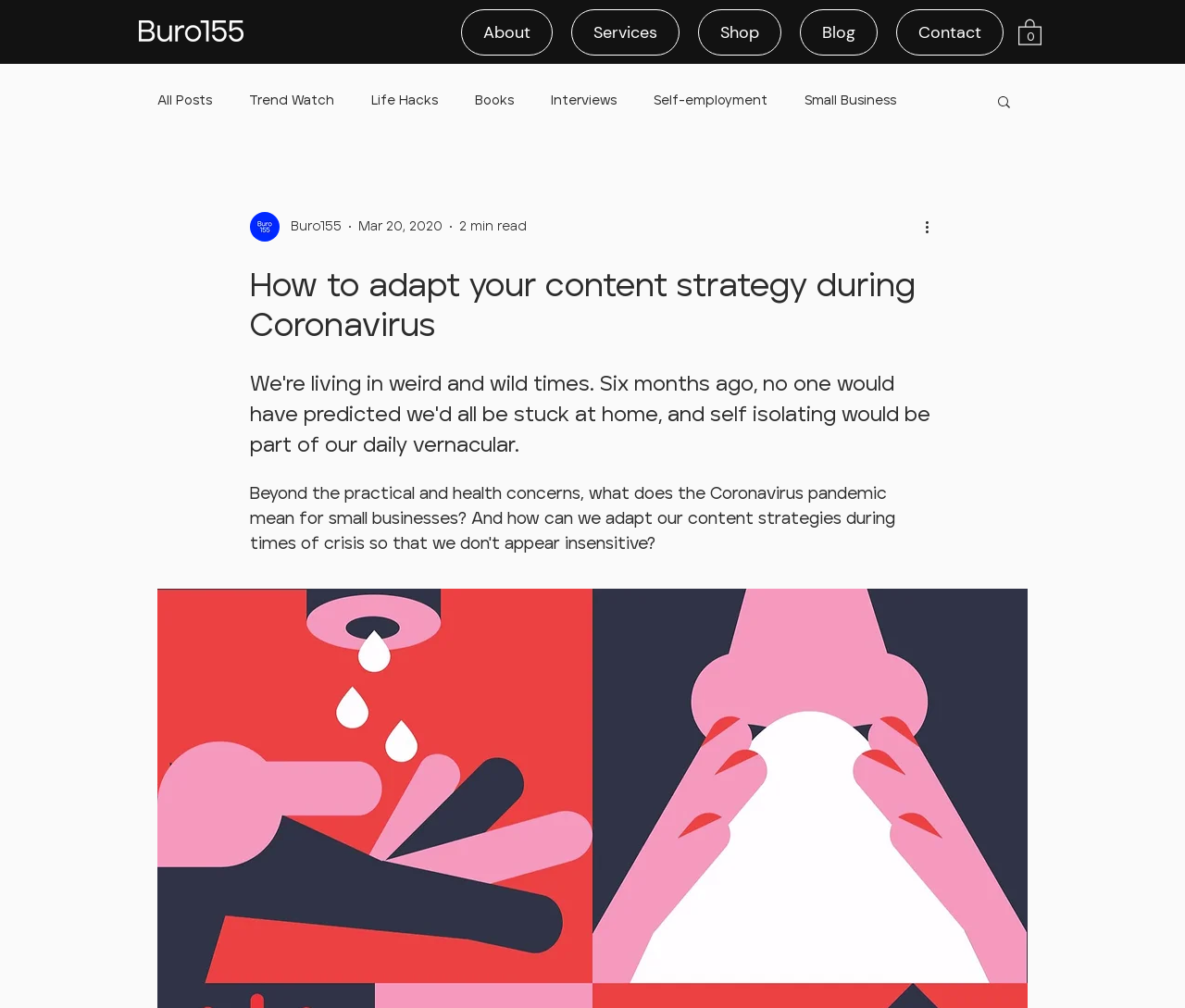Pinpoint the bounding box coordinates of the clickable element needed to complete the instruction: "Search for something". The coordinates should be provided as four float numbers between 0 and 1: [left, top, right, bottom].

[0.84, 0.093, 0.855, 0.112]